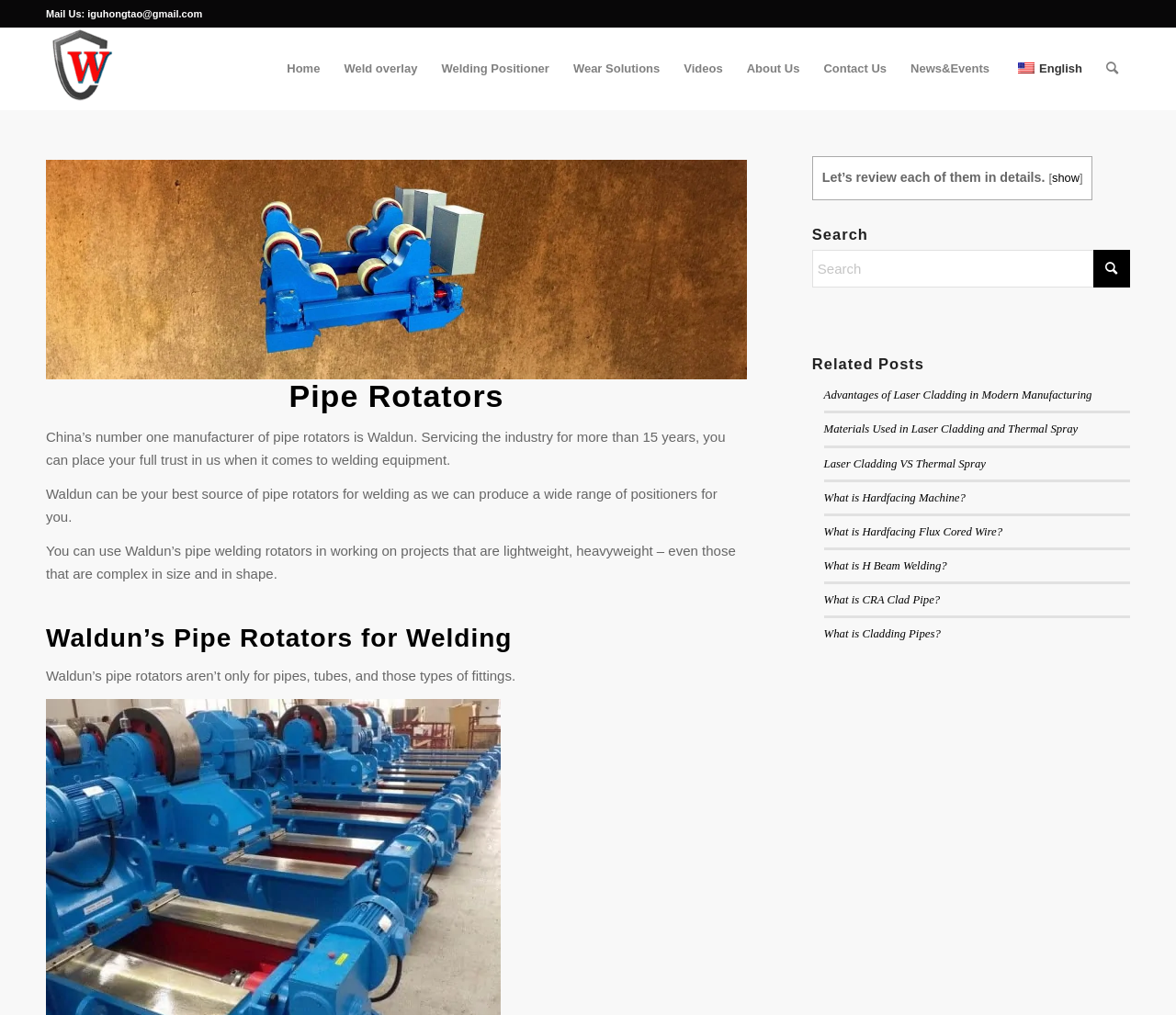What is WALDUN?
Provide a detailed answer to the question using information from the image.

Based on the webpage content, WALDUN is mentioned as China’s number one manufacturer of pipe rotators, which suggests that WALDUN is a company that specializes in producing pipe rotators.